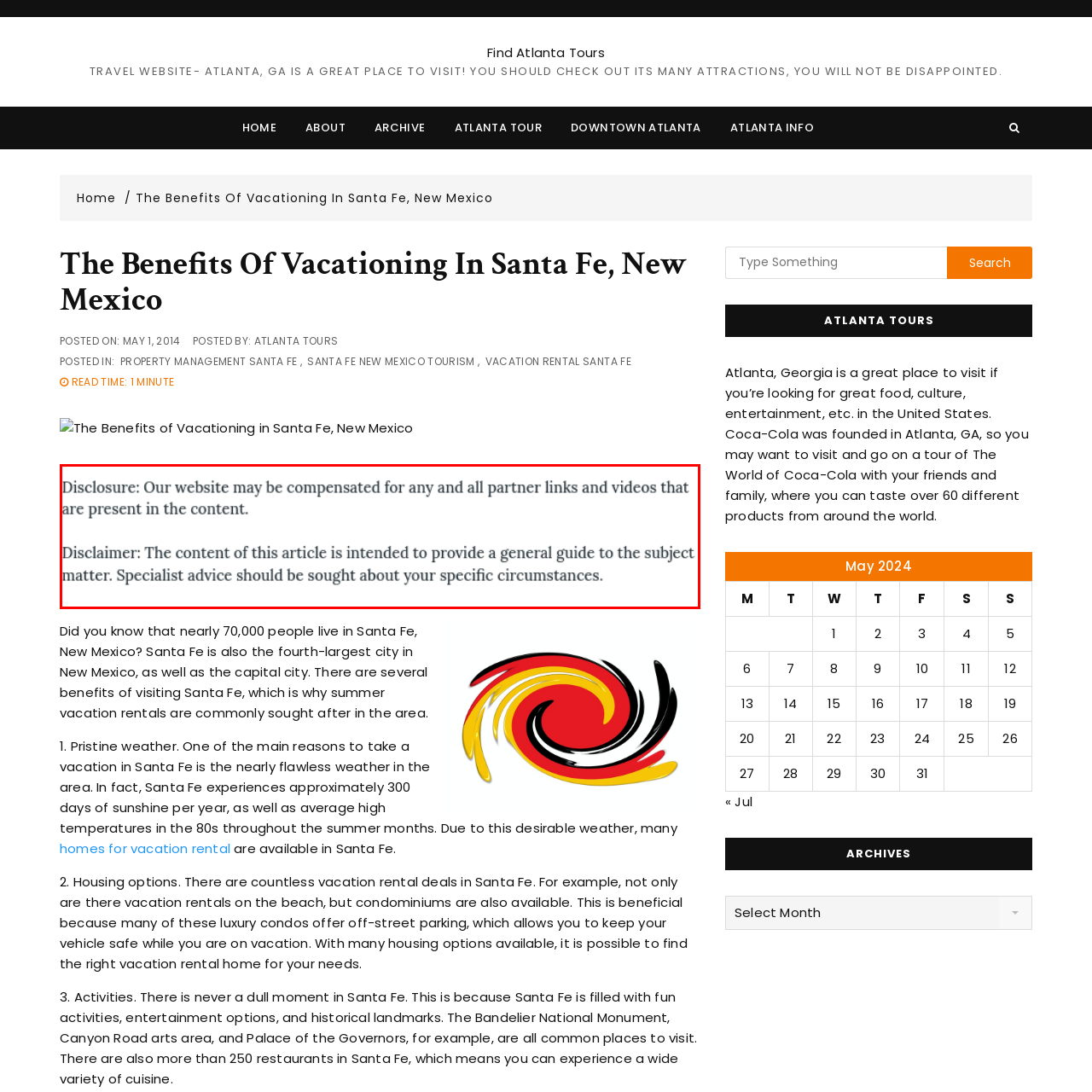Detail the features and components of the image inside the red outline.

The image features a scenic view that encapsulates the charm of Santa Fe, New Mexico, highlighting its beautiful landscapes and unique architecture. Known for its rich history and vibrant culture, Santa Fe is a popular vacation destination, offering visitors a glimpse into its artistic community and stunning natural surroundings. This image enhances the article titled "The Benefits of Vacationing in Santa Fe, New Mexico," which discusses the various advantages of visiting this historic city, including its pristine weather, diverse housing options, and numerous activities available for tourists. As you explore the beauty and opportunities in Santa Fe, this image serves as a visual invitation to experience everything the area has to offer.